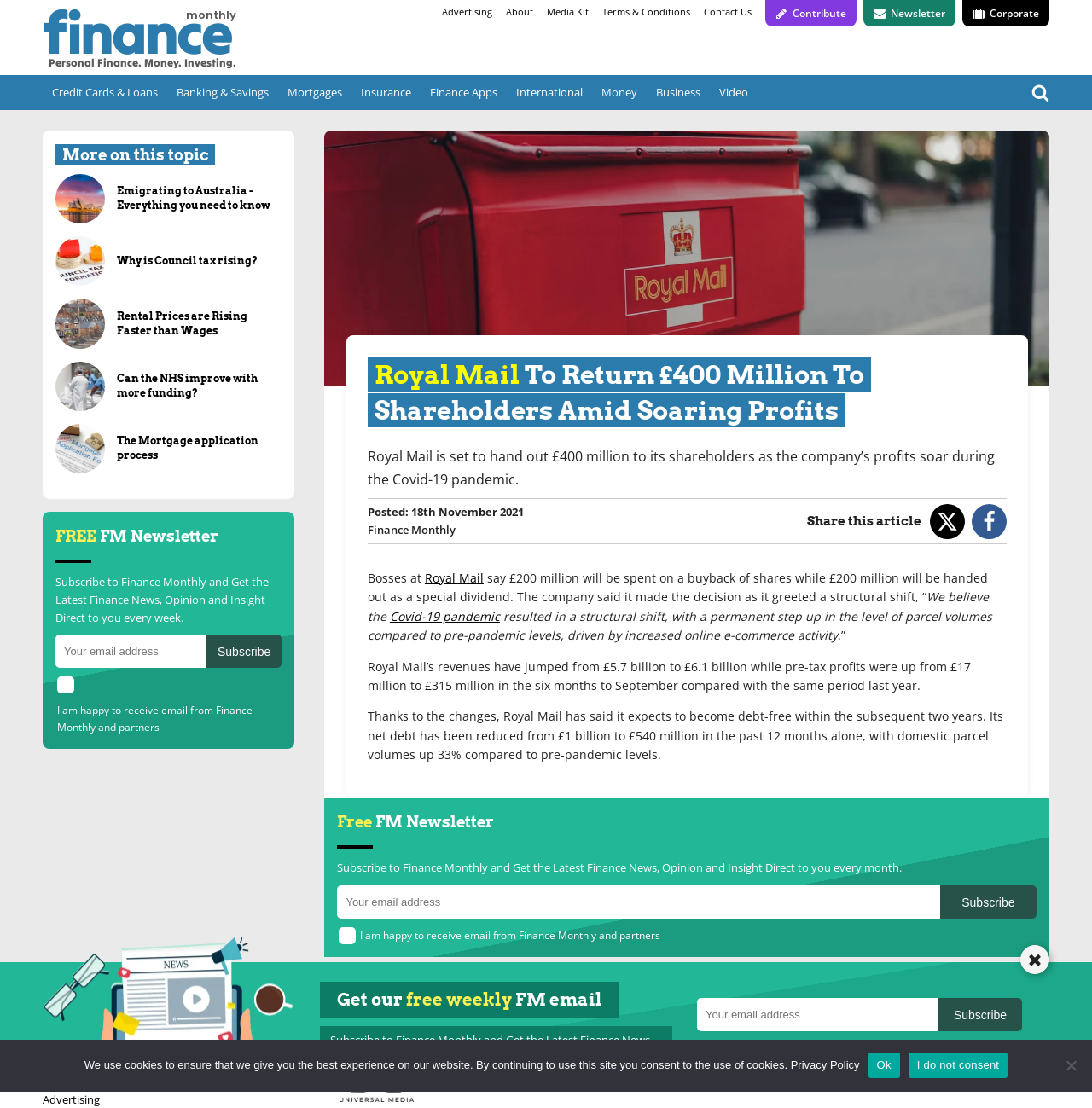Can you find and provide the title of the webpage?

Royal Mail To Return £400 Million To Shareholders Amid Soaring Profits